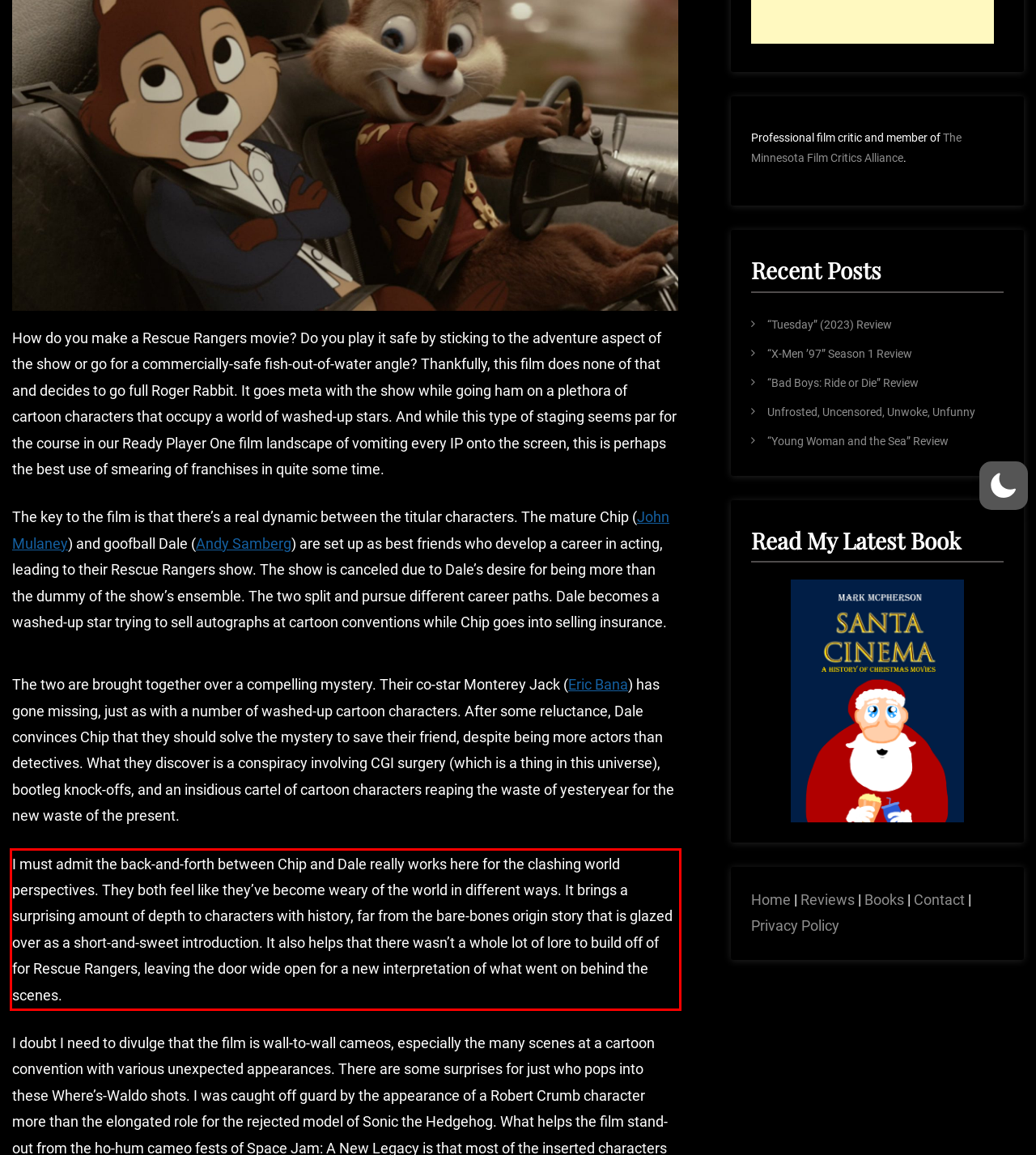You have a screenshot of a webpage, and there is a red bounding box around a UI element. Utilize OCR to extract the text within this red bounding box.

I must admit the back-and-forth between Chip and Dale really works here for the clashing world perspectives. They both feel like they’ve become weary of the world in different ways. It brings a surprising amount of depth to characters with history, far from the bare-bones origin story that is glazed over as a short-and-sweet introduction. It also helps that there wasn’t a whole lot of lore to build off of for Rescue Rangers, leaving the door wide open for a new interpretation of what went on behind the scenes.